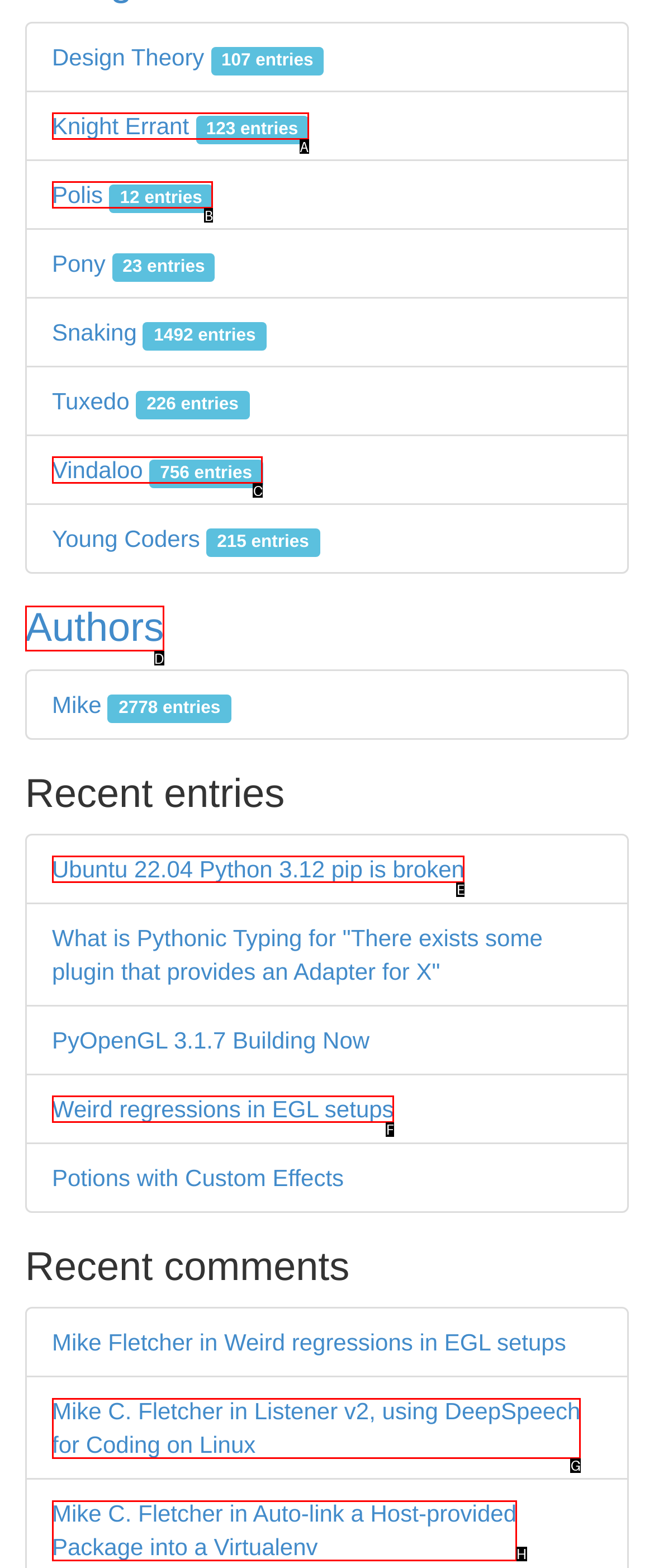Please determine which option aligns with the description: Authors. Respond with the option’s letter directly from the available choices.

D